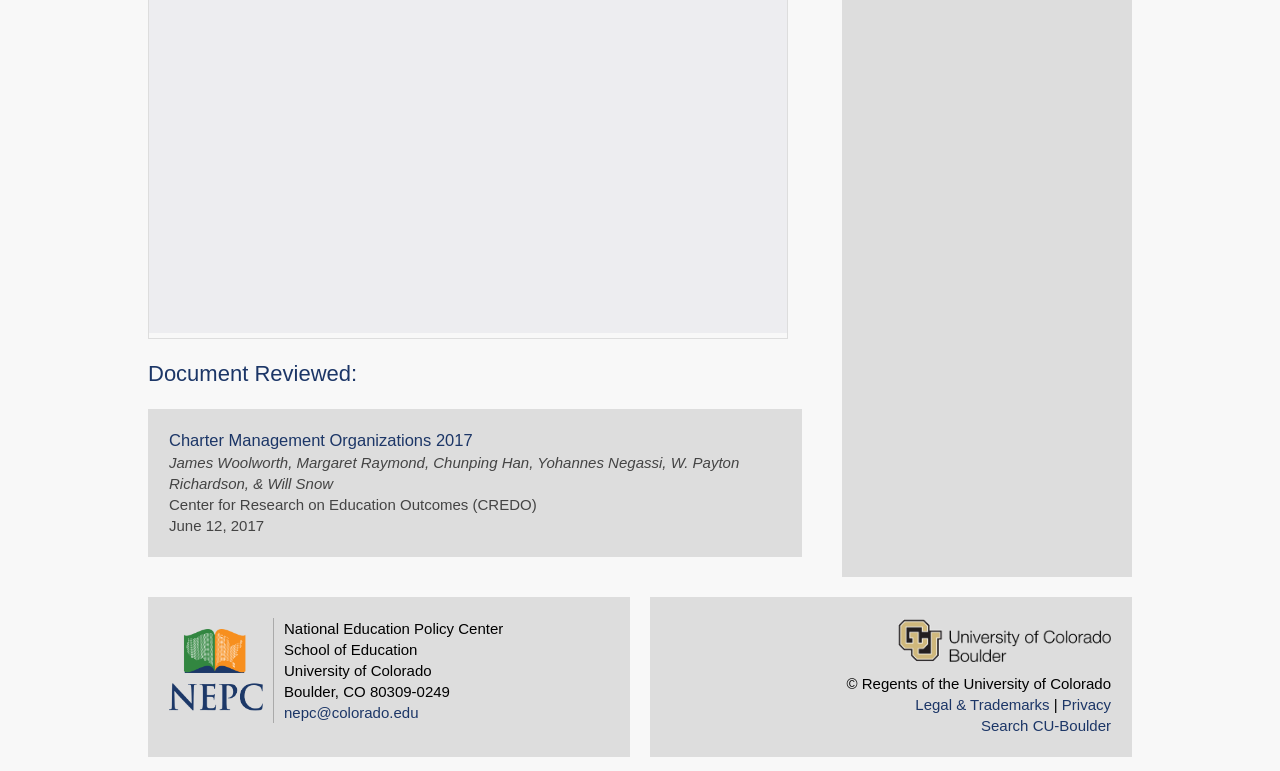Respond with a single word or phrase to the following question: What is the email address of the National Education Policy Center?

nepc@colorado.edu